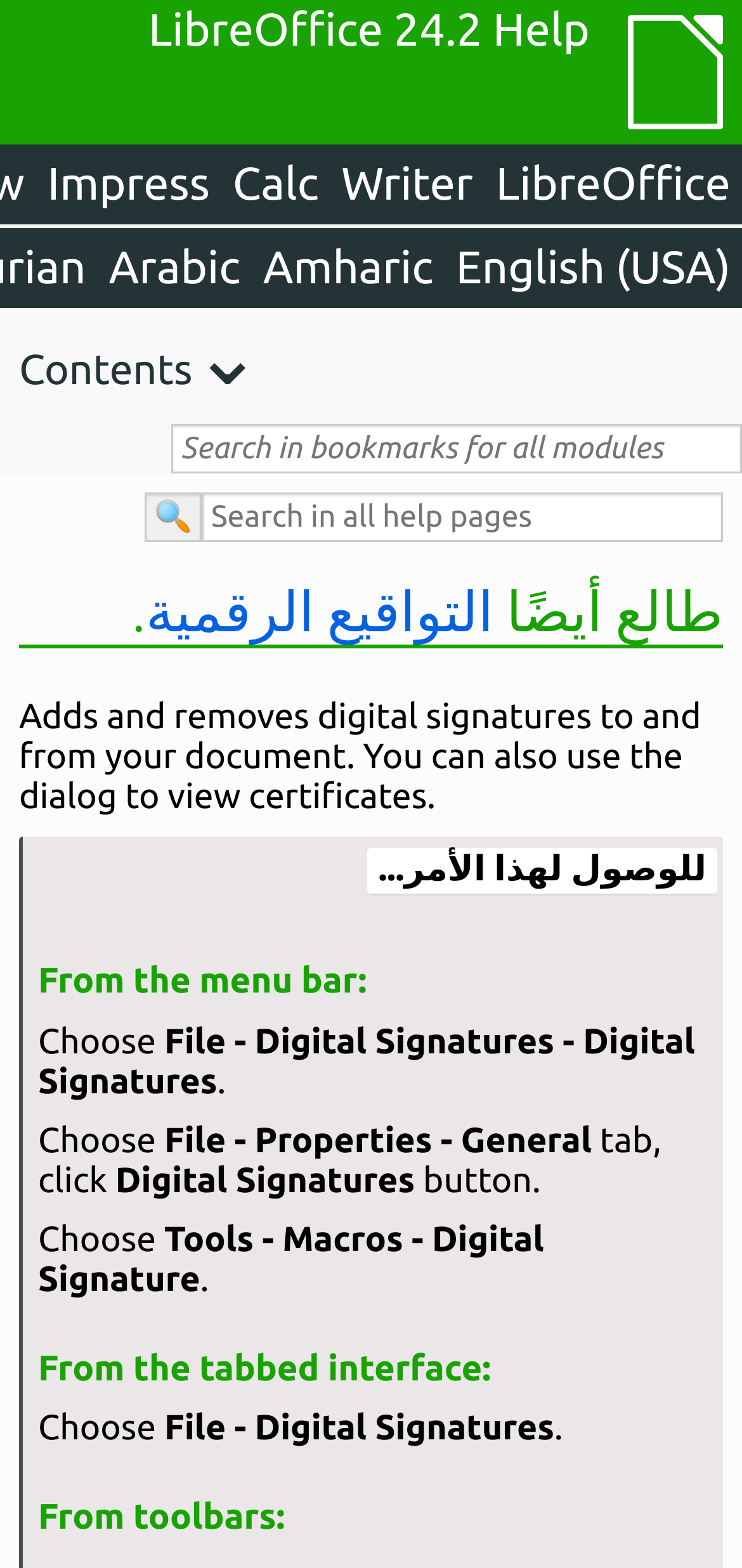Give a complete and precise description of the webpage's appearance.

This webpage is about digital signatures, specifically in the context of LibreOffice. At the top, there are several links to different modules of LibreOffice, including Writer, Calc, and Impress, as well as language options. Below these links, there is a search box to search for bookmarks and another search box to search all help pages, accompanied by a magnifying glass button.

The main content of the page starts with a heading that says "See also digital signatures." Below this heading, there is a link to a related topic, "التواقيع الرقمية" (digital signatures). The page then explains how to add and remove digital signatures from a document, and how to view certificates.

The instructions are divided into three sections: "From the menu bar," "From the tabbed interface," and "From toolbars." Each section provides step-by-step instructions on how to access the digital signature feature, including the menu options and button clicks required. The text is accompanied by no images.